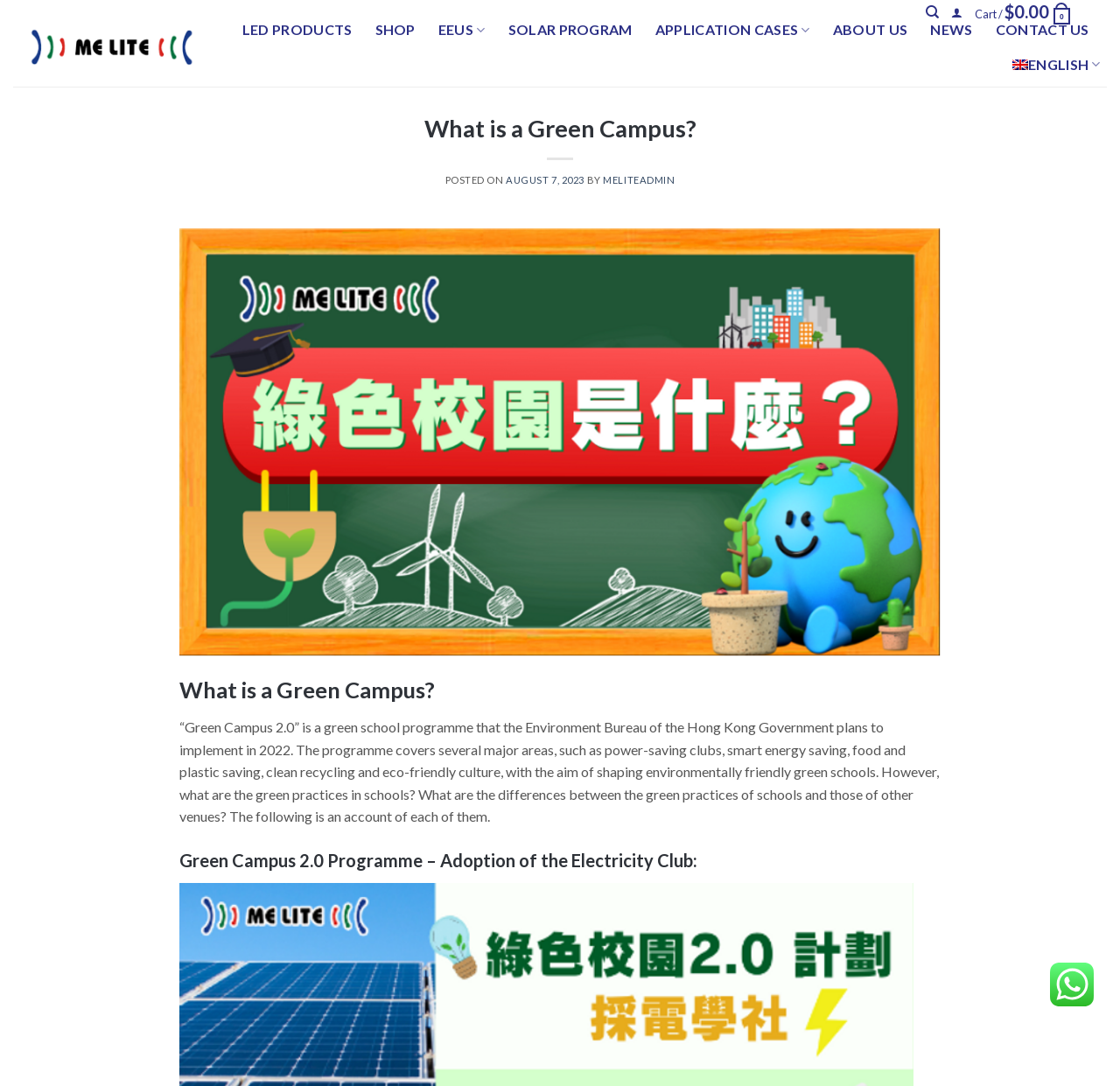What is the aim of the Green Campus 2.0 programme?
Look at the image and answer with only one word or phrase.

Shaping environmentally friendly green schools